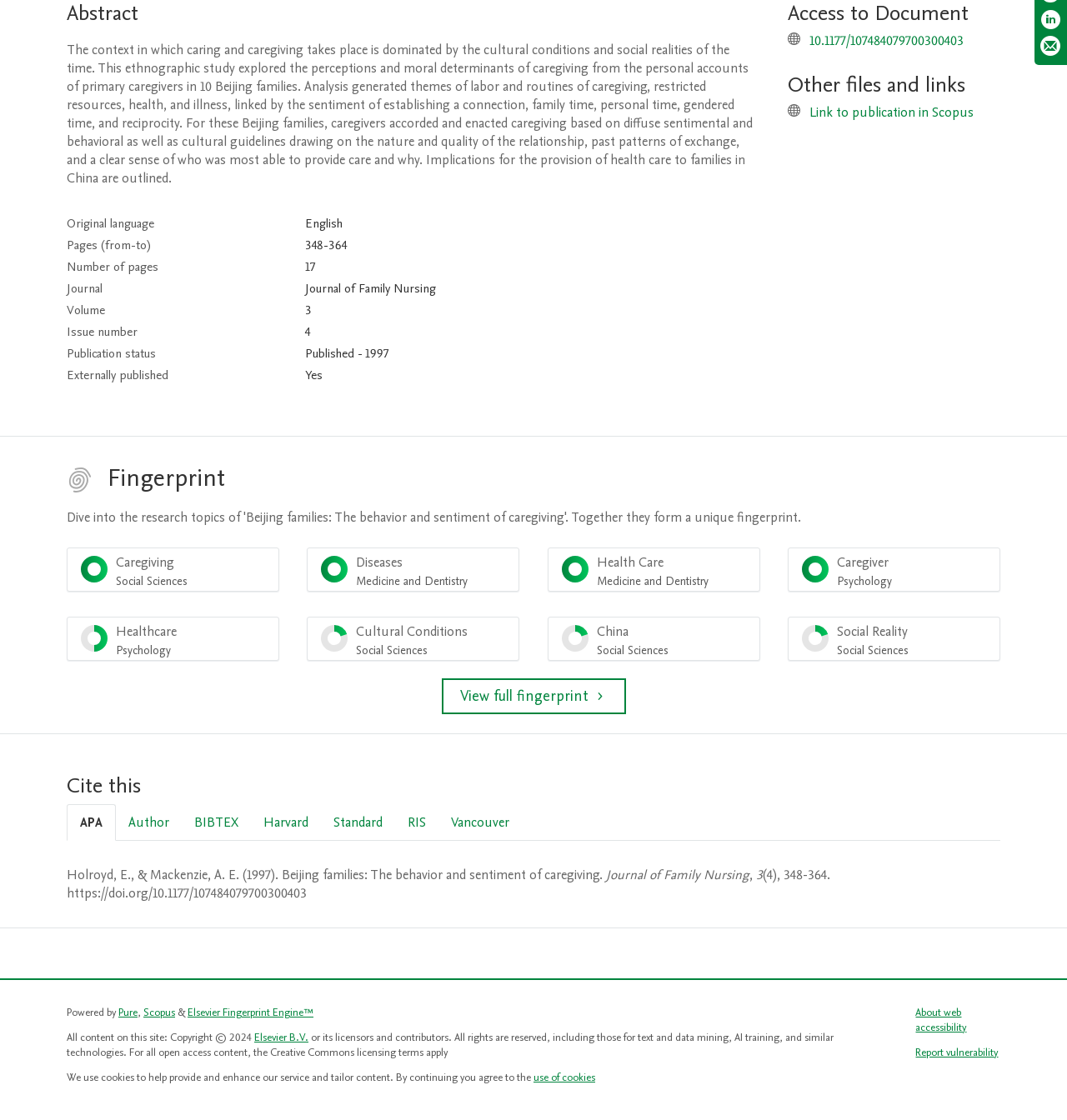Using the webpage screenshot, find the UI element described by Report vulnerability. Provide the bounding box coordinates in the format (top-left x, top-left y, bottom-right x, bottom-right y), ensuring all values are floating point numbers between 0 and 1.

[0.858, 0.933, 0.936, 0.947]